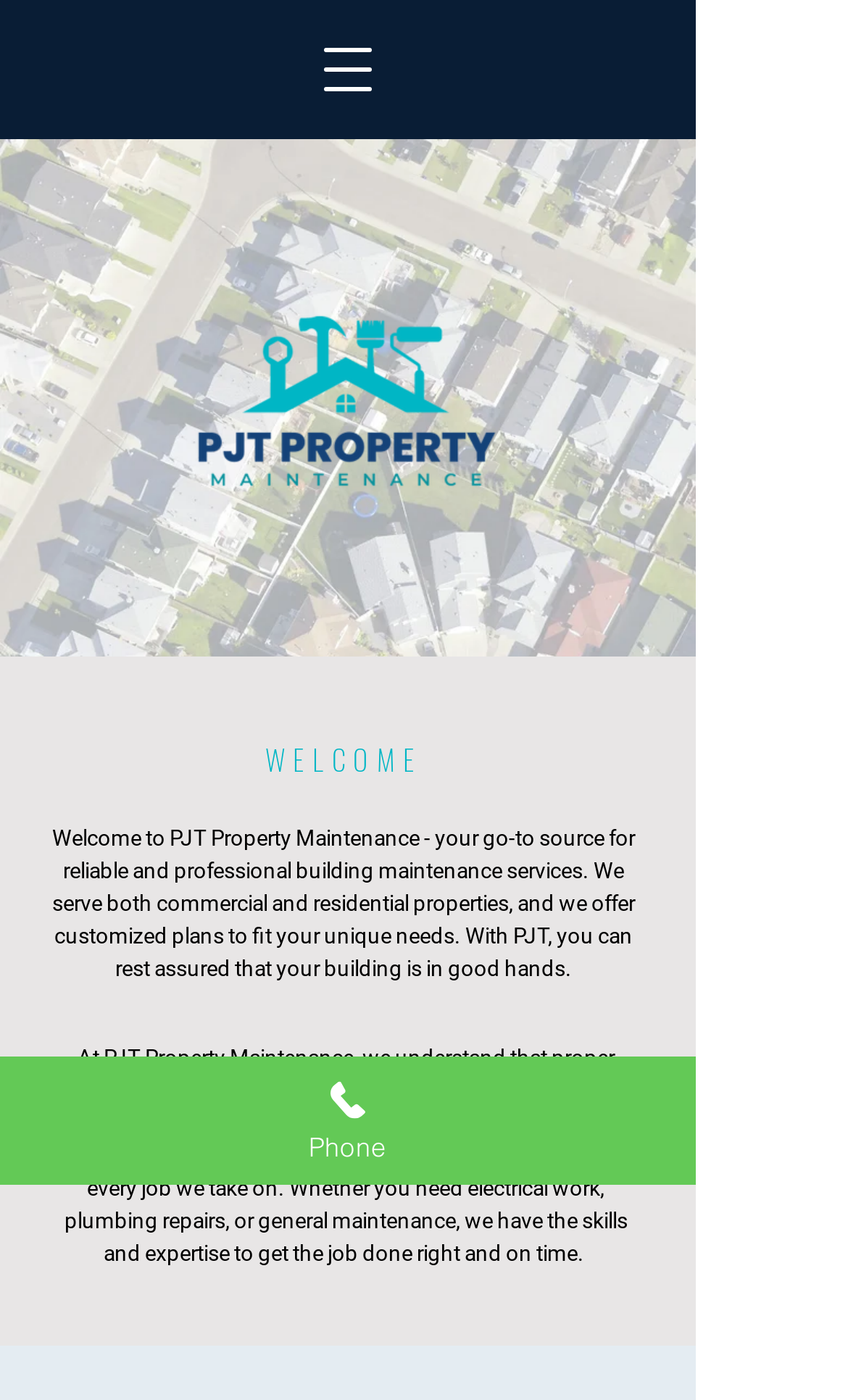Is the phone link at the top of the page?
Please elaborate on the answer to the question with detailed information.

According to the bounding box coordinates, the phone link has a y1 value of 0.755, which indicates that it is located at the bottom of the page, not at the top.